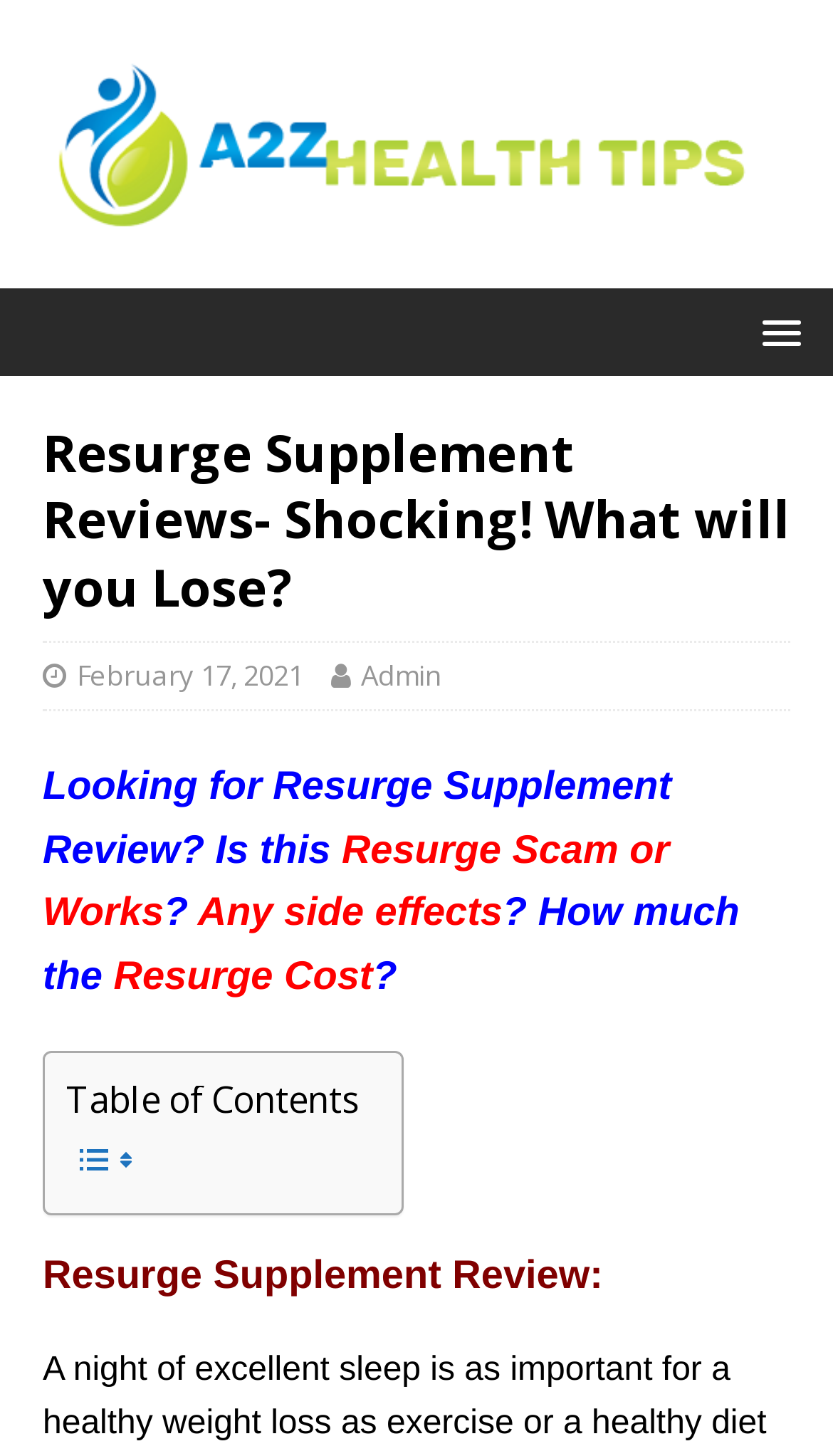Create an in-depth description of the webpage, covering main sections.

The webpage is about Resurge Supplement Reviews. At the top-left corner, there is a link to "A2Z Health Tips" accompanied by an image with the same name. Below this, there is a header section with a heading that reads "Resurge Supplement Reviews- Shocking! What will you Lose?" followed by two links, one indicating the date "February 17, 2021" and the other showing the author's name "Admin".

Underneath the header section, there are four lines of text that ask questions about Resurge Supplement, including "Is this Resurge Scam or Works?", "Any side effects", "How much the Resurge Cost", and "Get Answers to all". 

To the right of these questions, there is a menu link with a popup. Below the questions, there is a table of contents section with two small images. The main content of the webpage starts with a heading "Resurge Supplement Review:" located at the bottom-left corner of the page.